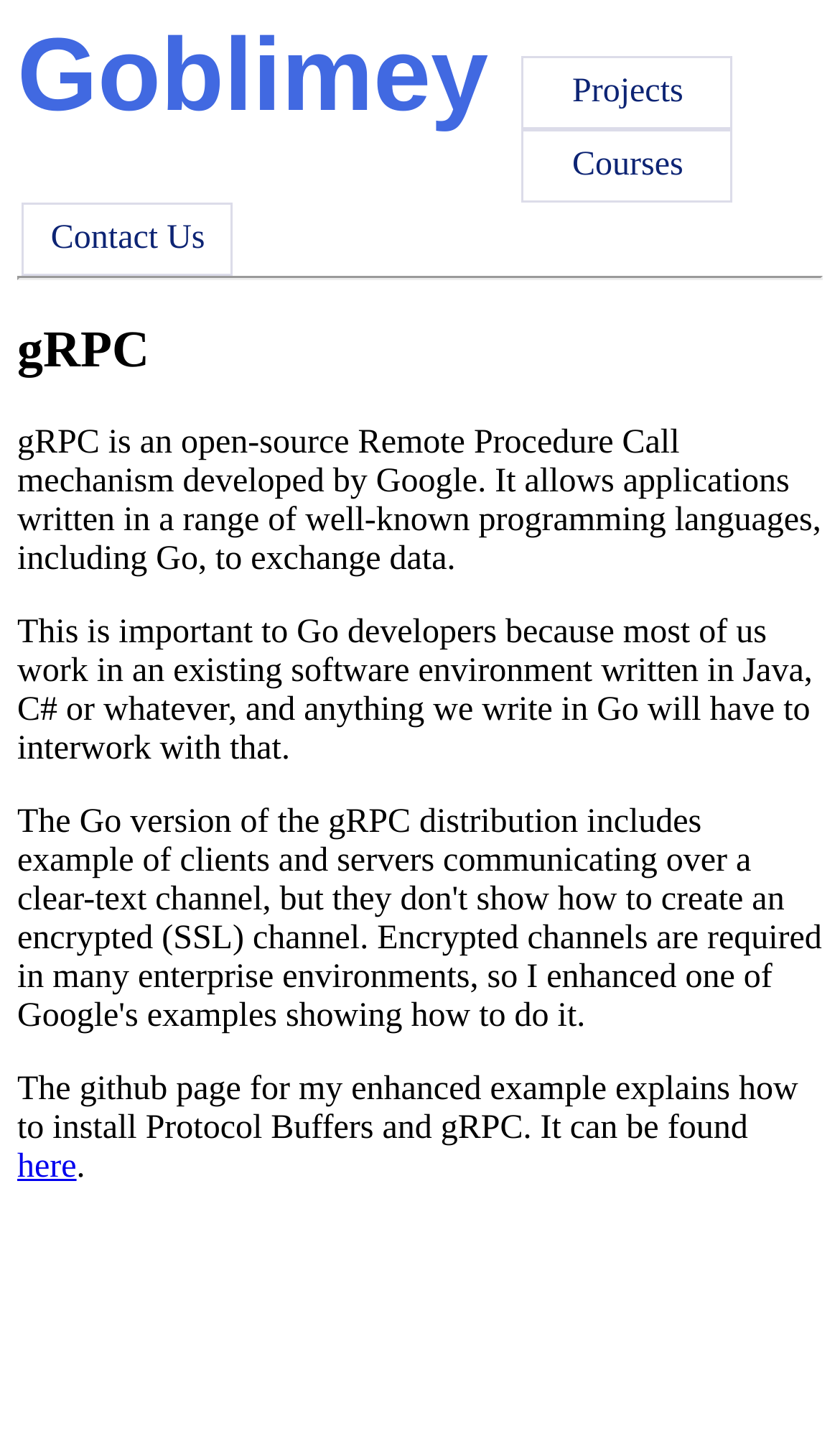Determine the bounding box for the described HTML element: "Courses". Ensure the coordinates are four float numbers between 0 and 1 in the format [left, top, right, bottom].

[0.622, 0.09, 0.873, 0.142]